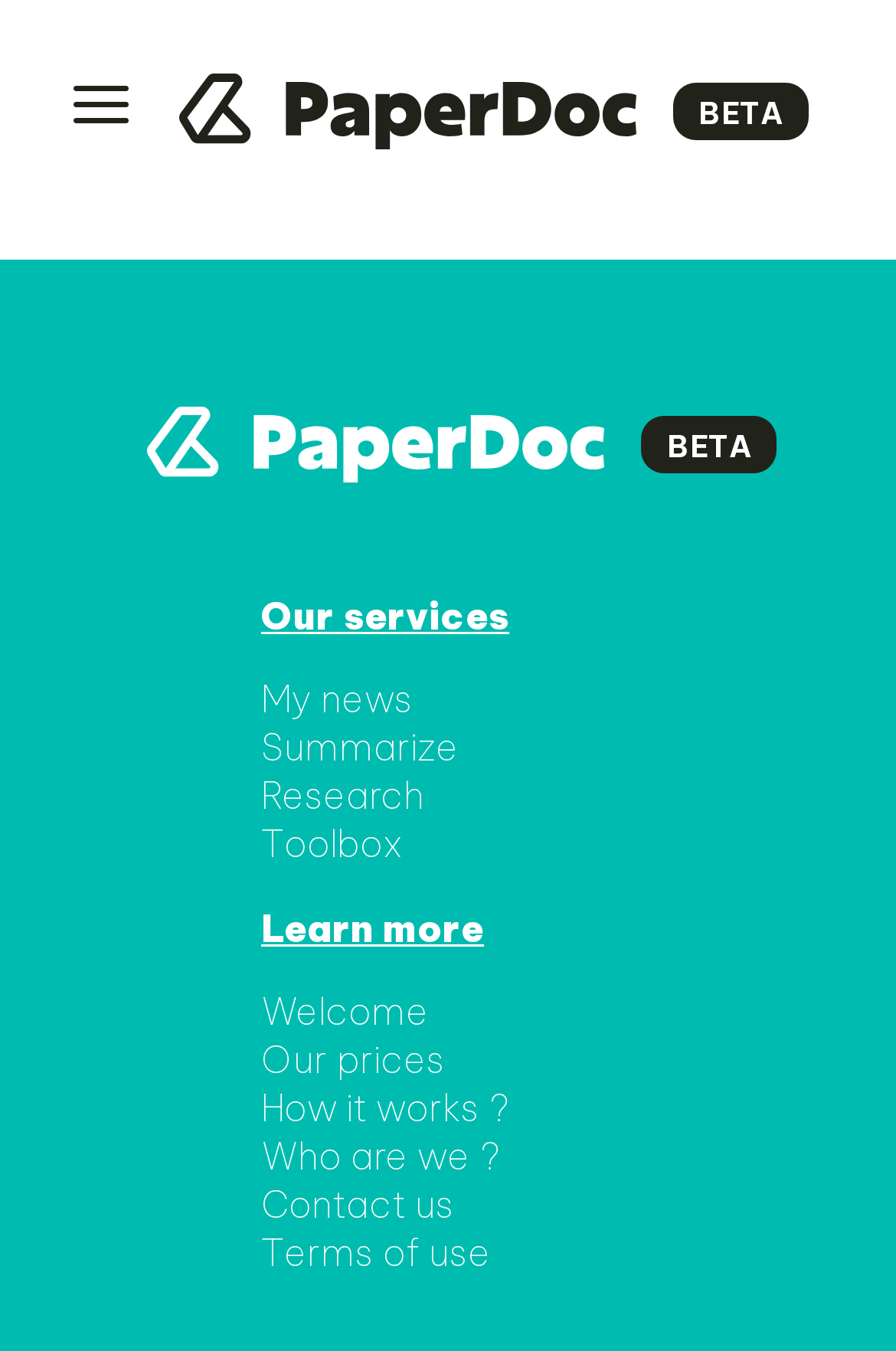Highlight the bounding box coordinates of the region I should click on to meet the following instruction: "Go to Summarize".

[0.292, 0.536, 0.512, 0.57]